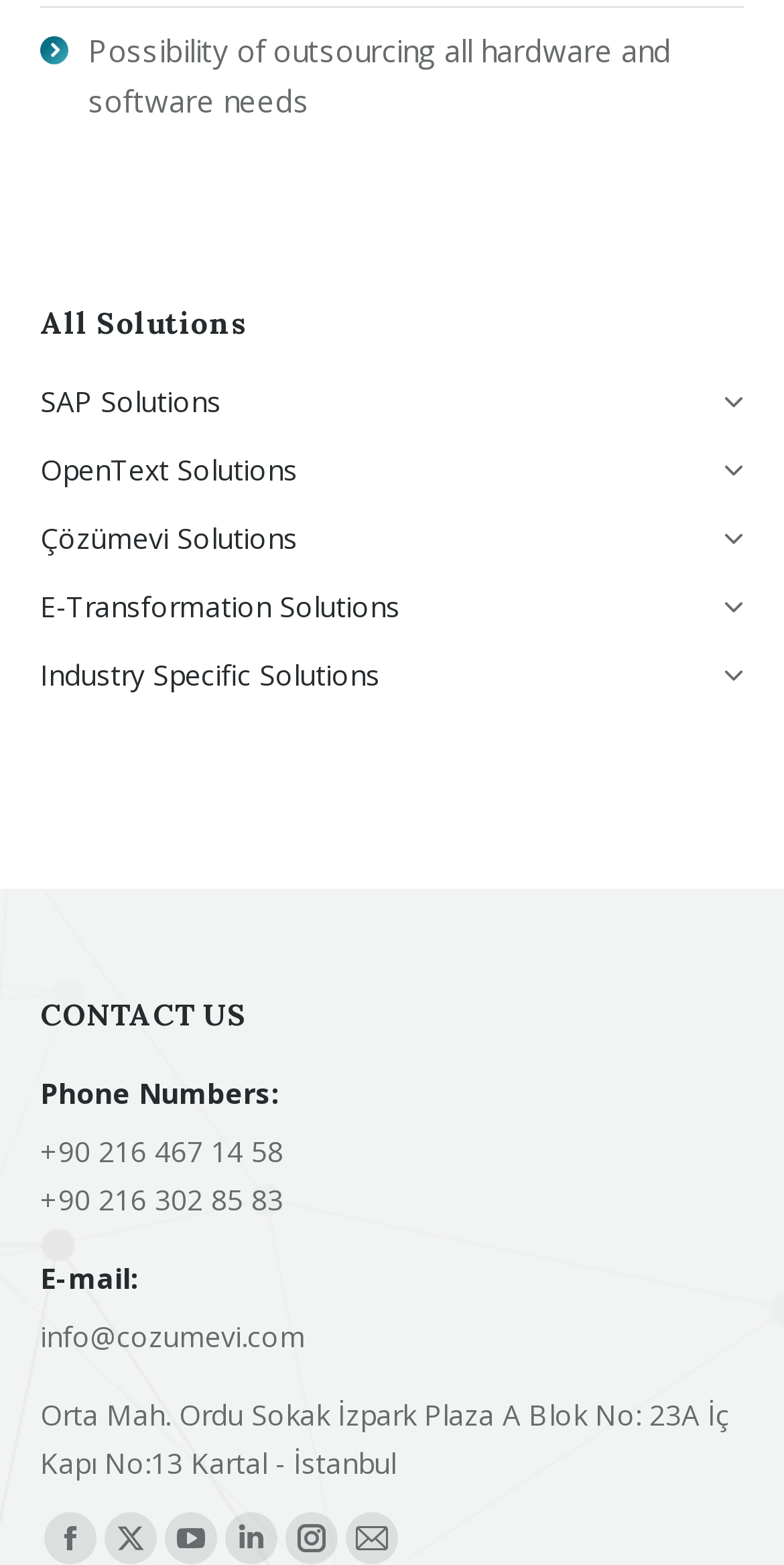Using the elements shown in the image, answer the question comprehensively: How many solutions are listed under 'All Solutions'?

There are five solutions listed under 'All Solutions': SAP Solutions, OpenText Solutions, Çözümevi Solutions, E-Transformation Solutions, and Industry Specific Solutions.